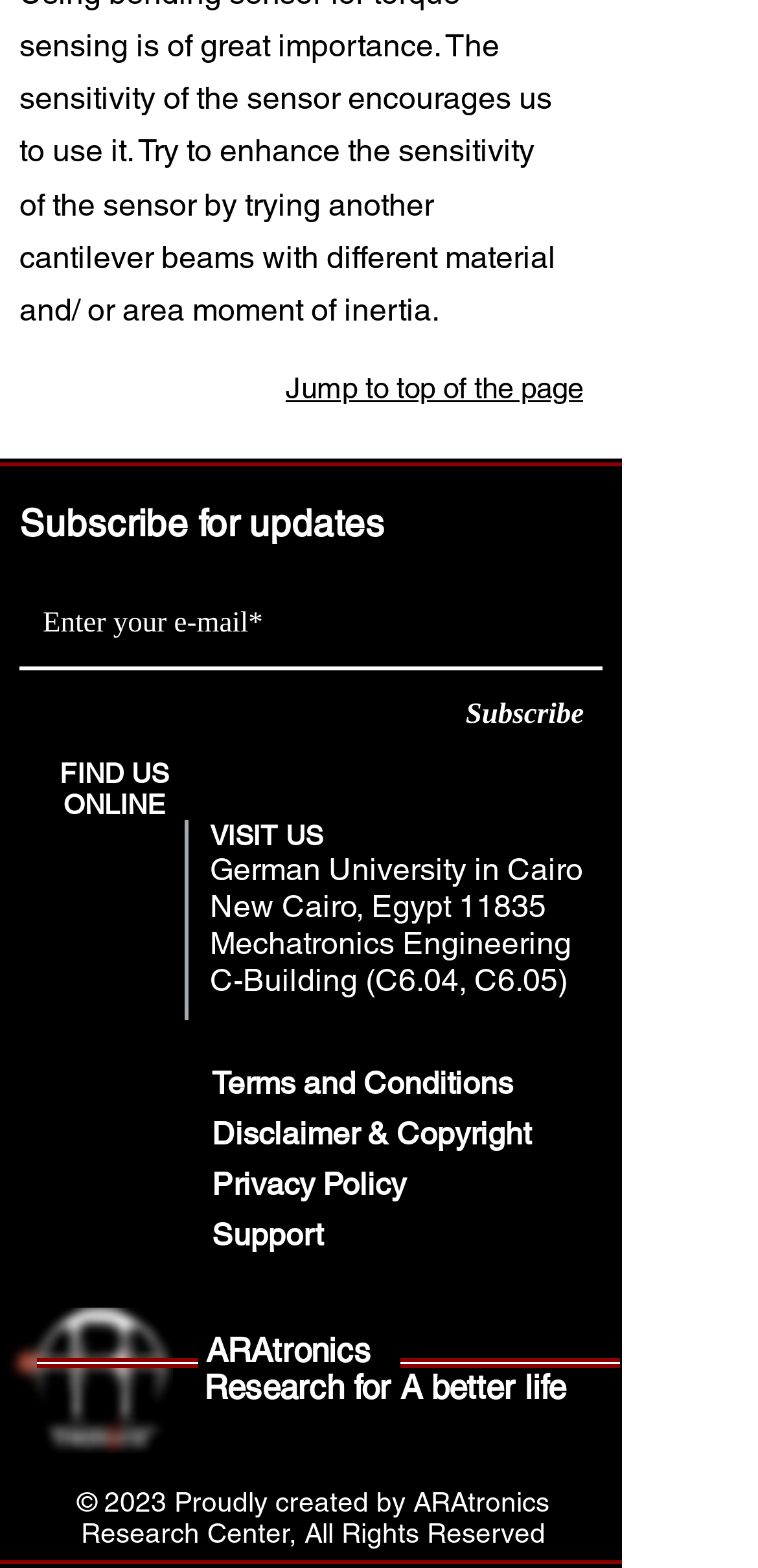From the webpage screenshot, predict the bounding box coordinates (top-left x, top-left y, bottom-right x, bottom-right y) for the UI element described here: Disclaimer & Copyright

[0.277, 0.71, 0.703, 0.737]